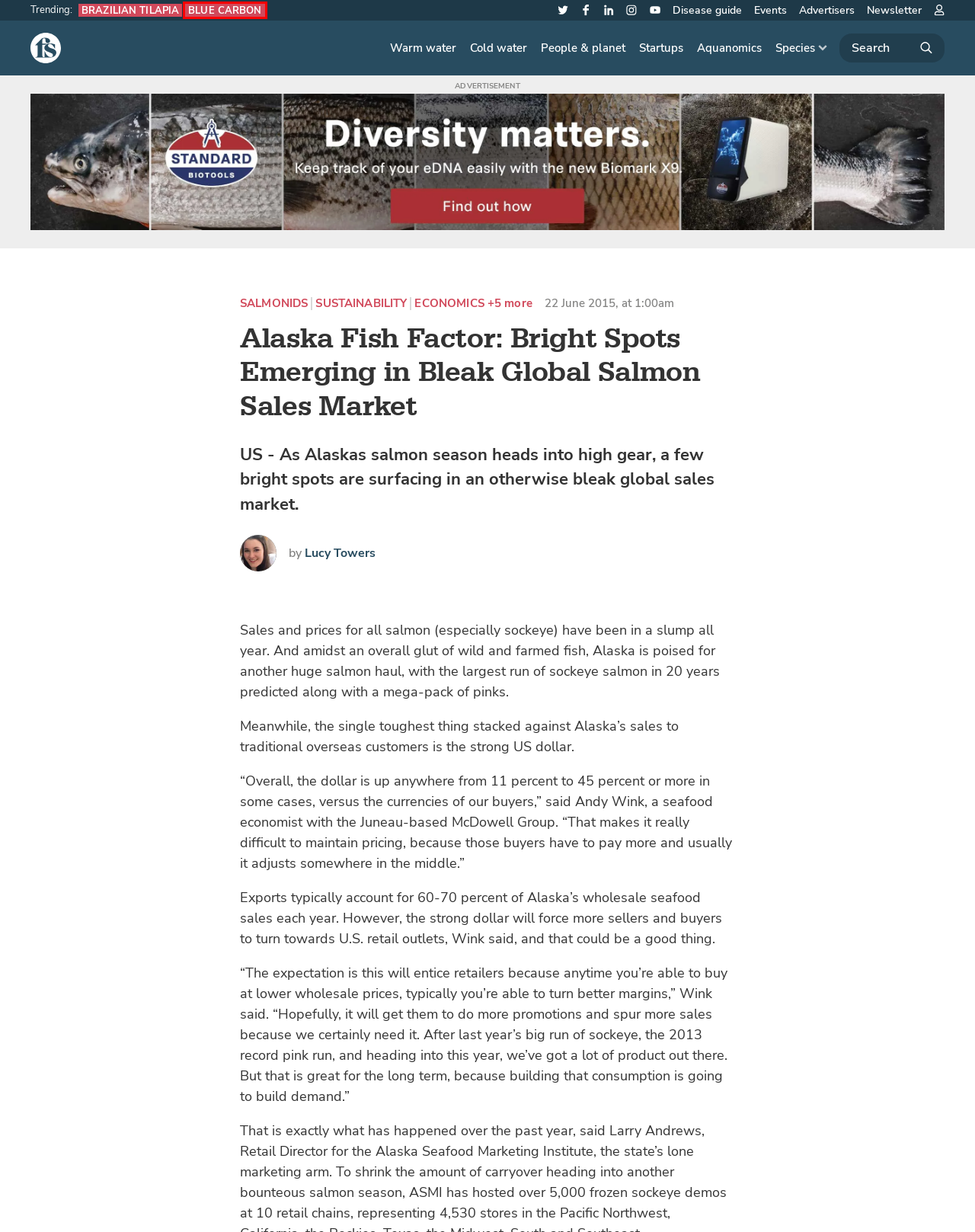Examine the screenshot of the webpage, which includes a red bounding box around an element. Choose the best matching webpage description for the page that will be displayed after clicking the element inside the red bounding box. Here are the candidates:
A. Tilapia genetics: a comparative trial between two strains in Brazil | The Fish Site
B. Startups | Young aquaculture companies and emerging technologies | The Fish Site
C. Capturing carbon from land-based algal blooms | The Fish Site
D. Lucy Towers | Contributor | The Fish Site
E. Aquanomics | Industry analysis and reports | The Fish Site
F. The Fish Site | Aquaculture for all
G. FS Media Advertisers Site
H. Aquaculture event listings | The Fish Site

C